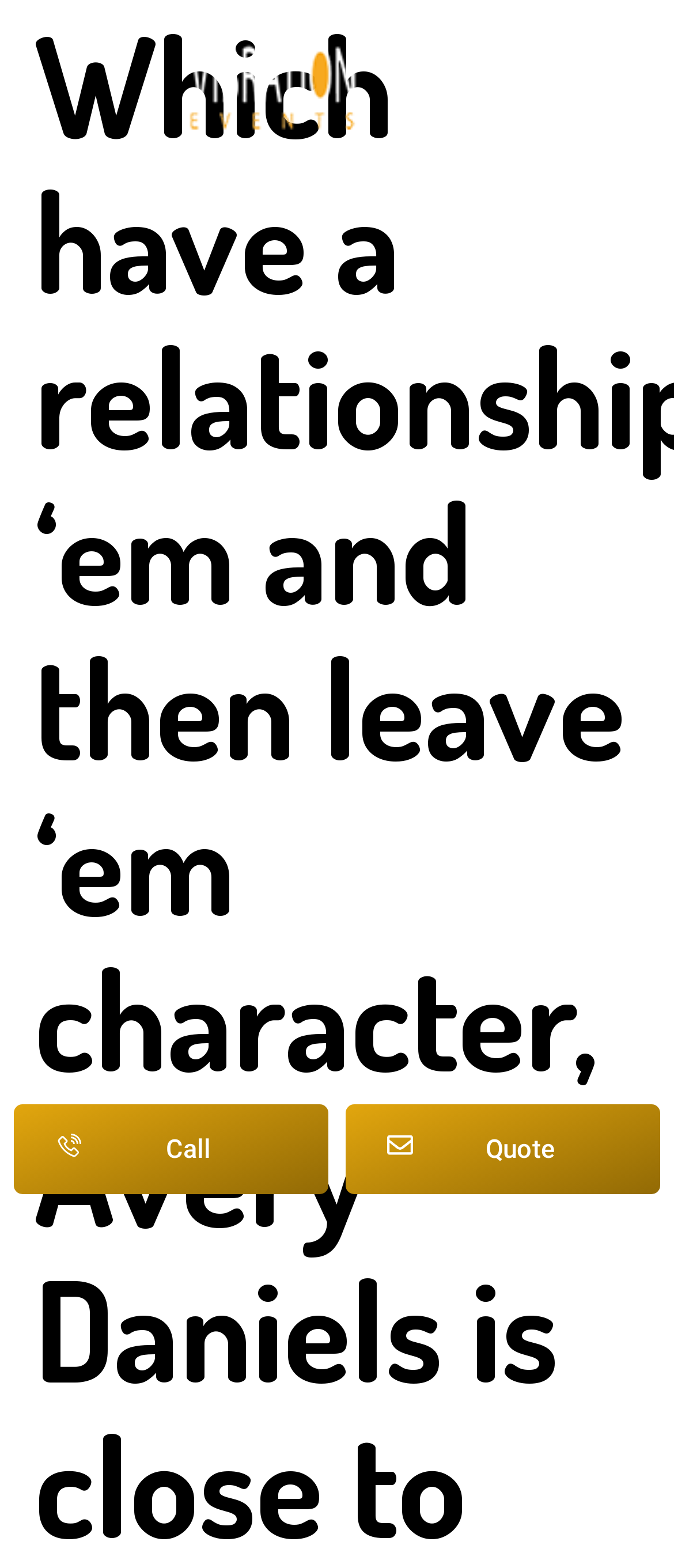Identify the bounding box coordinates for the UI element described as follows: "Menu". Ensure the coordinates are four float numbers between 0 and 1, formatted as [left, top, right, bottom].

[0.845, 0.032, 0.949, 0.081]